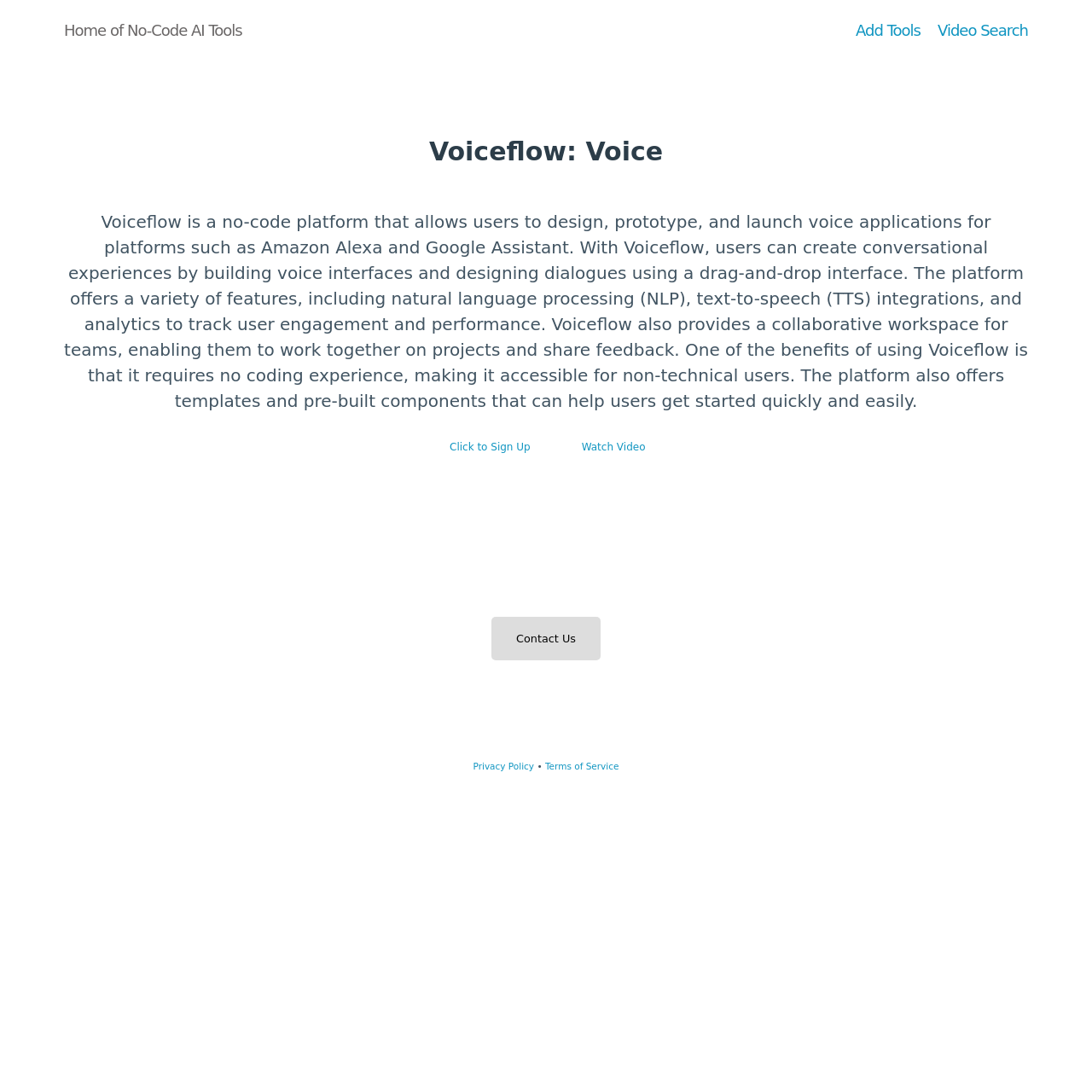Pinpoint the bounding box coordinates of the element to be clicked to execute the instruction: "Click on Home of No-Code AI Tools".

[0.051, 0.009, 0.229, 0.046]